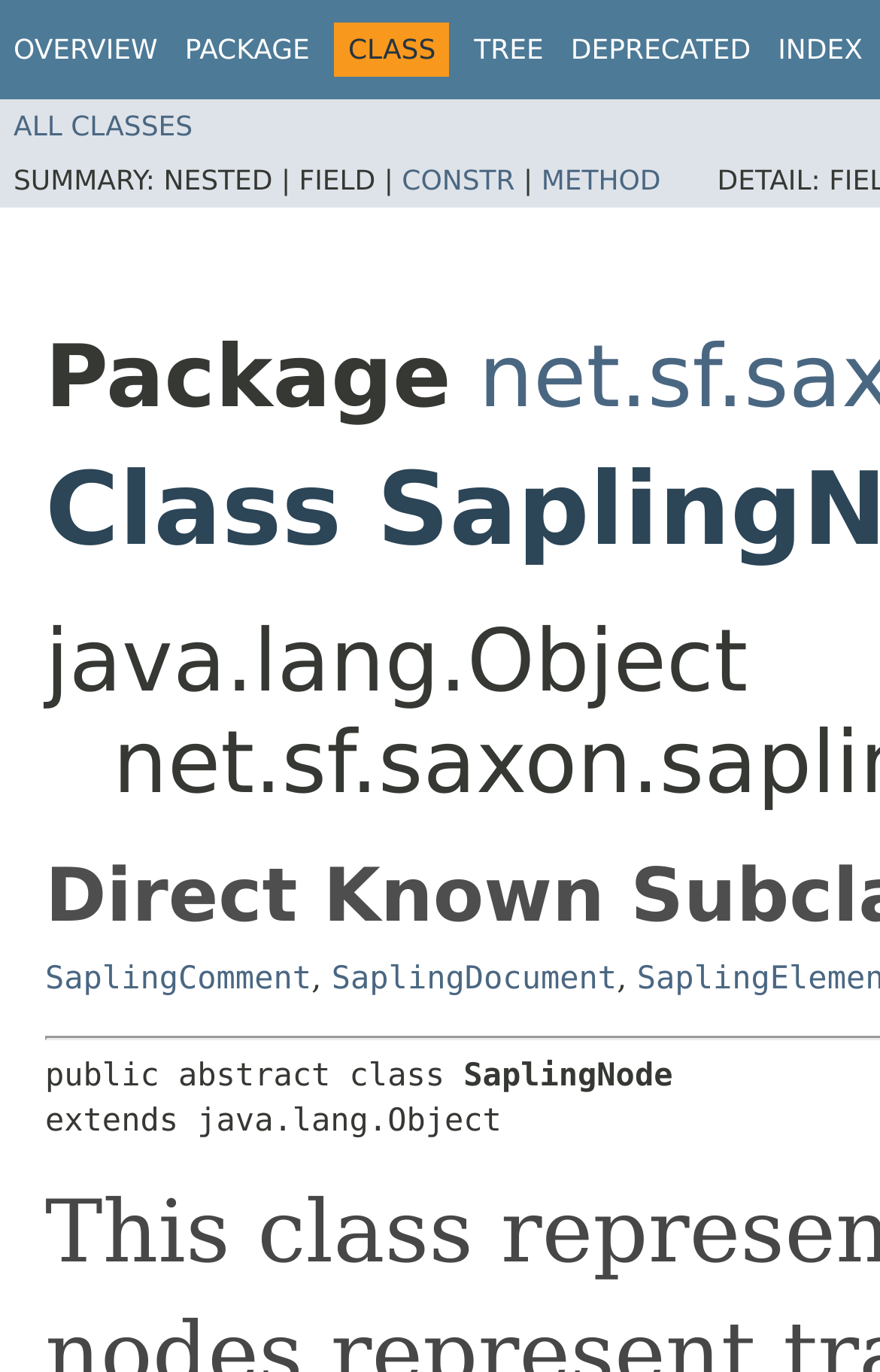Can you provide the bounding box coordinates for the element that should be clicked to implement the instruction: "go to package"?

[0.21, 0.025, 0.352, 0.048]